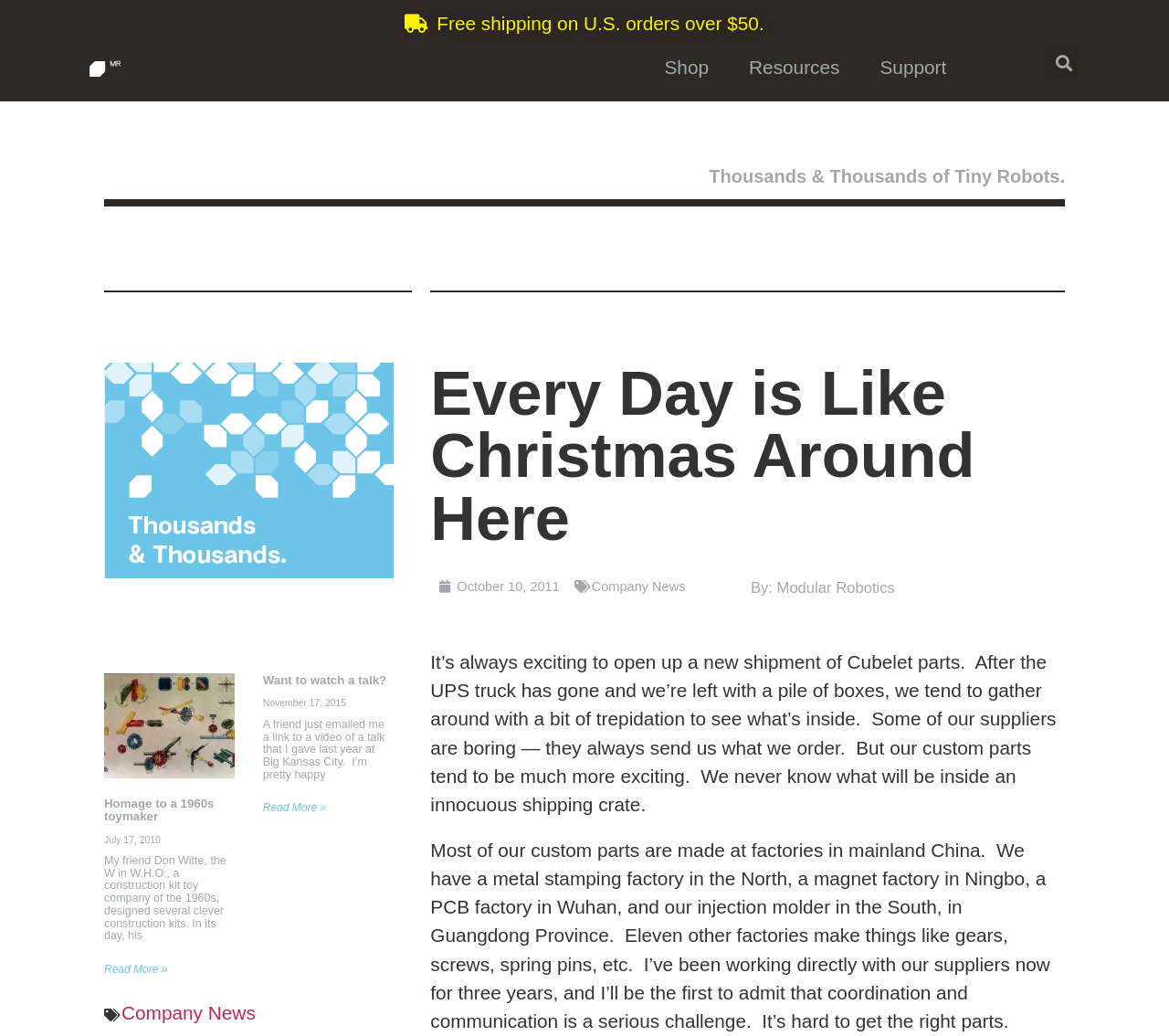What is the company name mentioned on this webpage?
From the details in the image, answer the question comprehensively.

I found the company name 'Modular Robotics' mentioned in the StaticText element with the text 'By: Modular Robotics'.